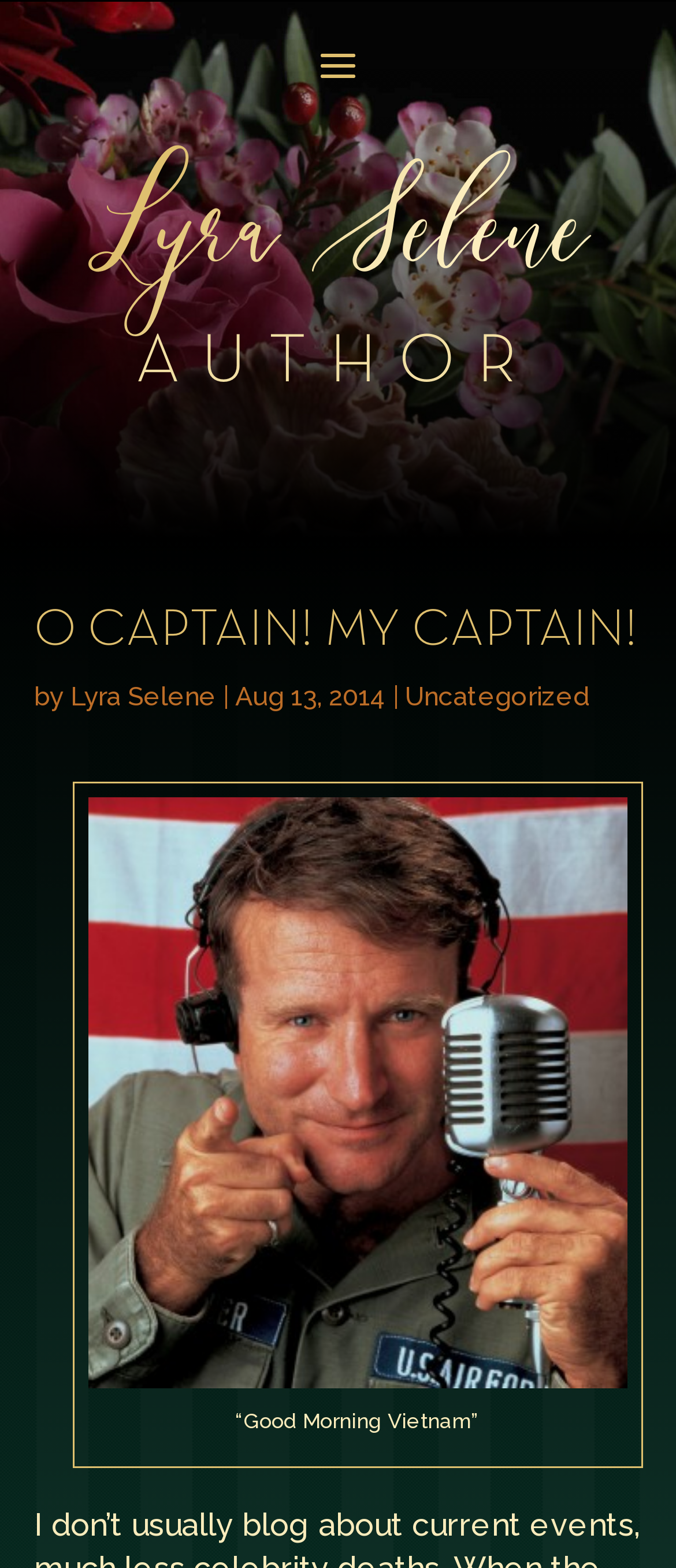What is the category of the article?
Give a detailed response to the question by analyzing the screenshot.

The category of the article can be found by looking at the link 'Uncategorized' which is located near the publication date and author's name.